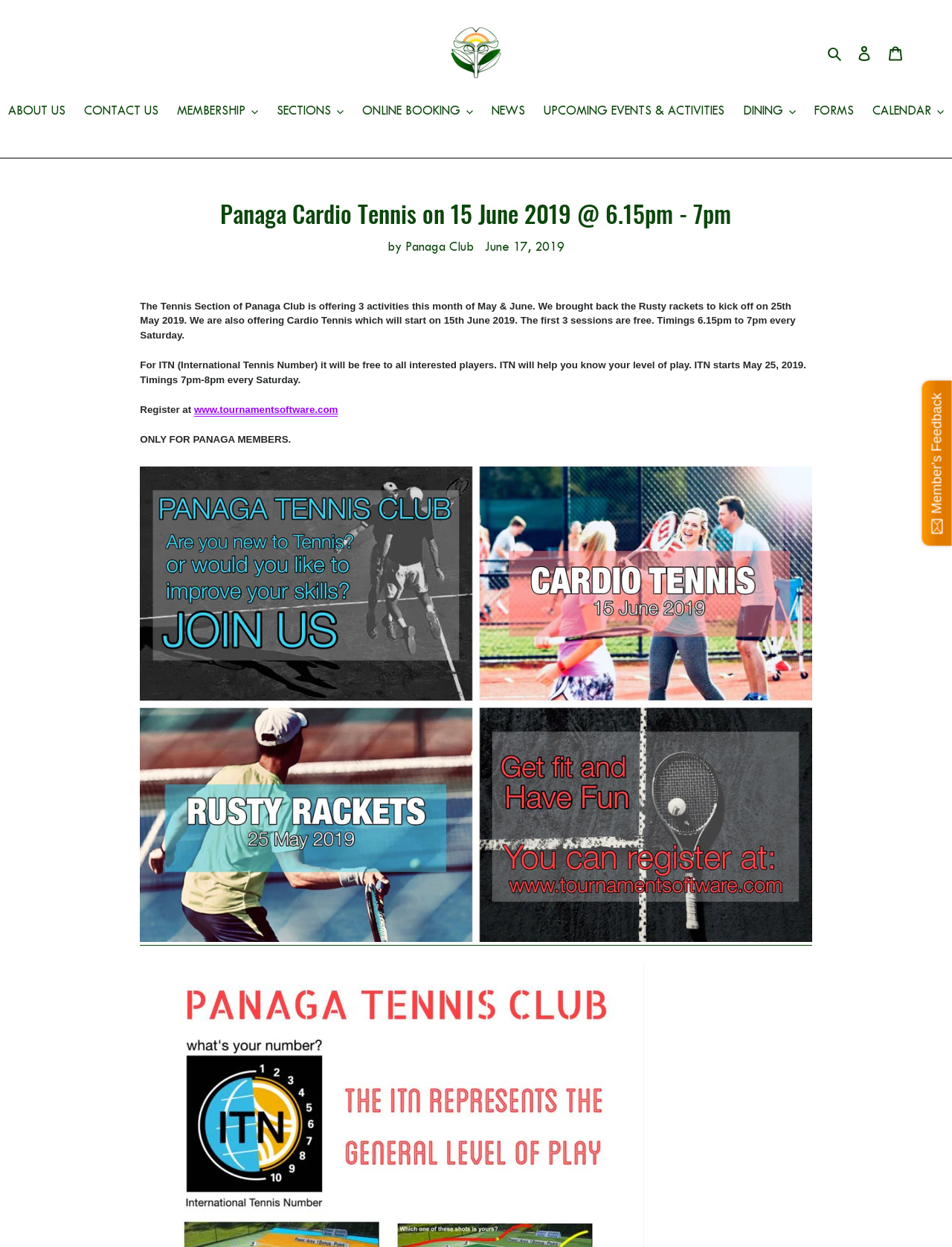Find the bounding box coordinates of the element you need to click on to perform this action: 'Log in to the website'. The coordinates should be represented by four float values between 0 and 1, in the format [left, top, right, bottom].

[0.891, 0.028, 0.924, 0.056]